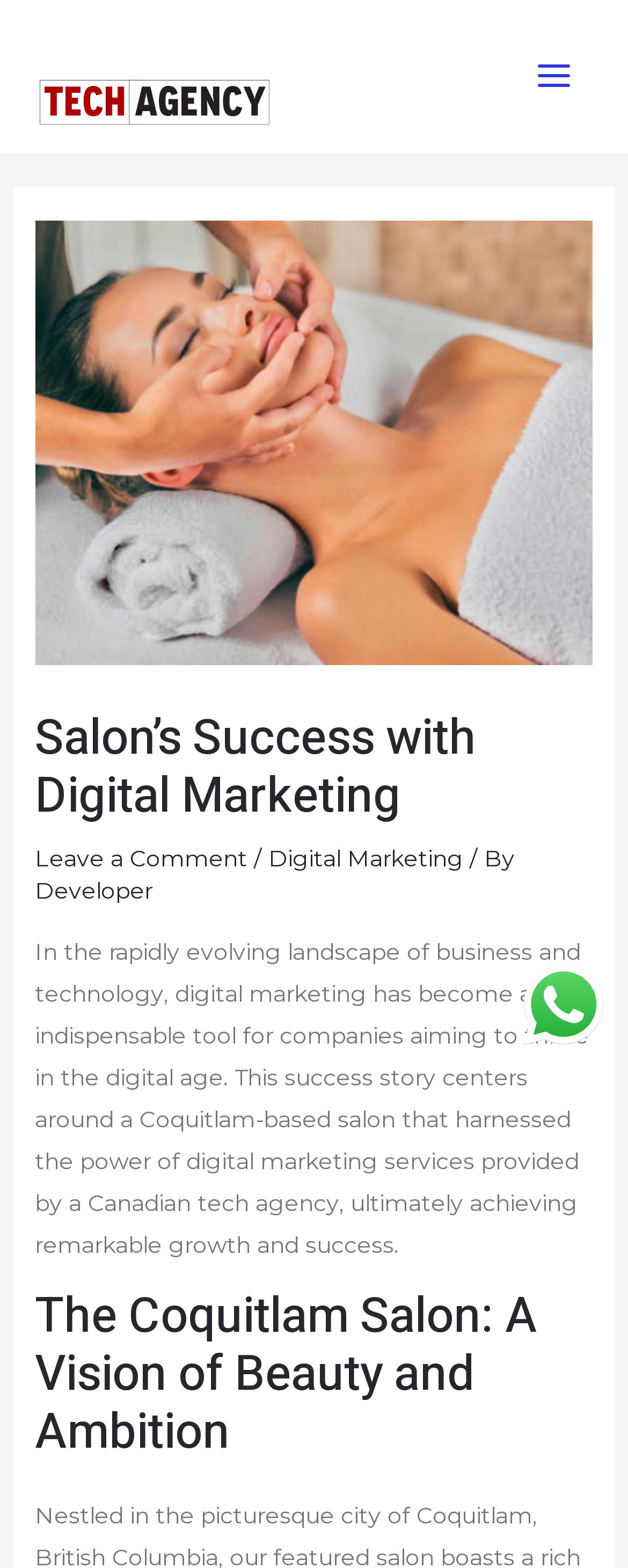What is the name of the Canadian tech agency?
Using the image, provide a detailed and thorough answer to the question.

The answer can be found by looking at the top-left corner of the webpage, where there is a link with the text 'Canadian Tech Agency'. This link is likely the name of the Canadian tech agency being referred to in the webpage.